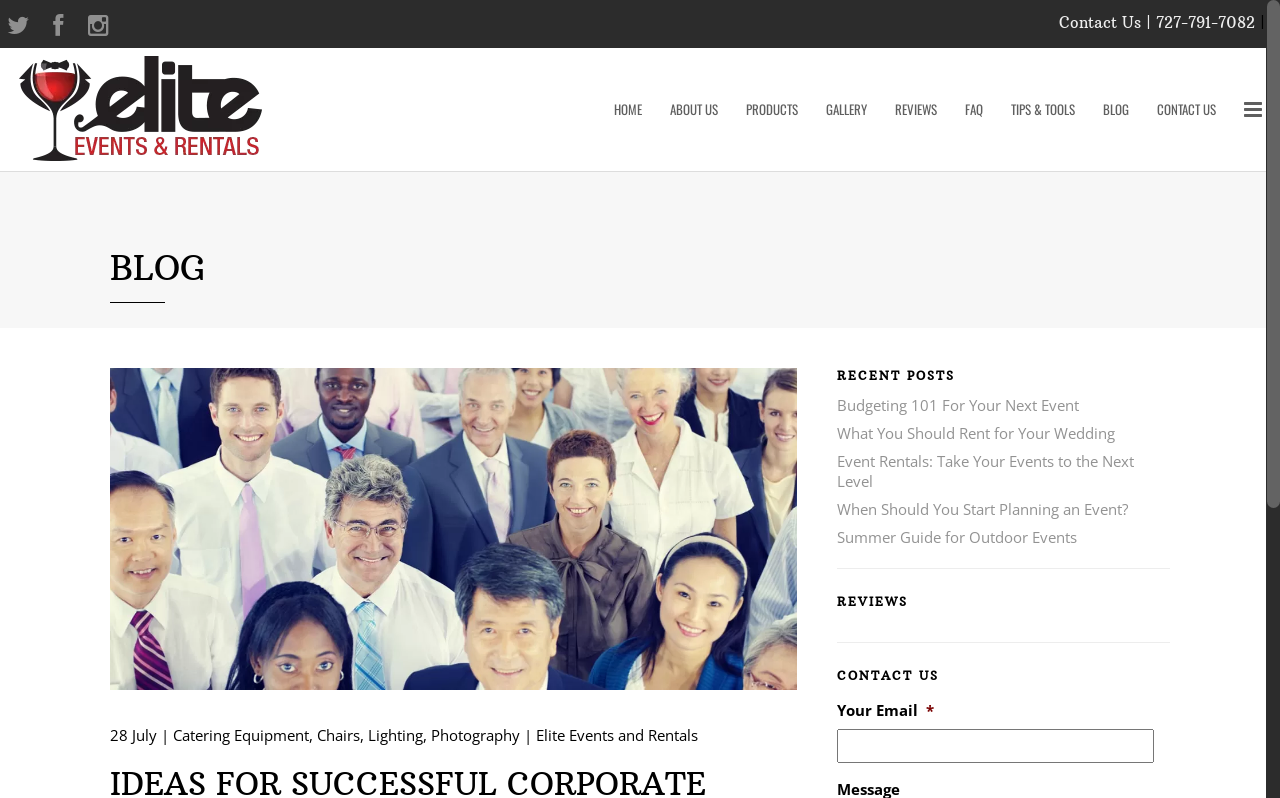Given the element description: "Tips & Tools", predict the bounding box coordinates of the UI element it refers to, using four float numbers between 0 and 1, i.e., [left, top, right, bottom].

[0.779, 0.06, 0.851, 0.214]